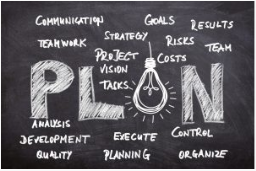Describe all the elements visible in the image meticulously.

The image features a chalkboard with the word "PLAN" prominently displayed in large, bold letters at its center. Surrounding this central theme are various key concepts related to effective planning and project management, including "Communication," "Teamwork," "Goals," "Strategy," "Execution," "Control," "Risks," "Results," and more. These elements emphasize essential components of a successful planning process, highlighting the importance of analysis, development, quality, and organization. The visual representation suggests a dynamic and strategic approach to achieving objectives, set against the backdrop of a chalkboard, which conveys an educational and collaborative atmosphere.